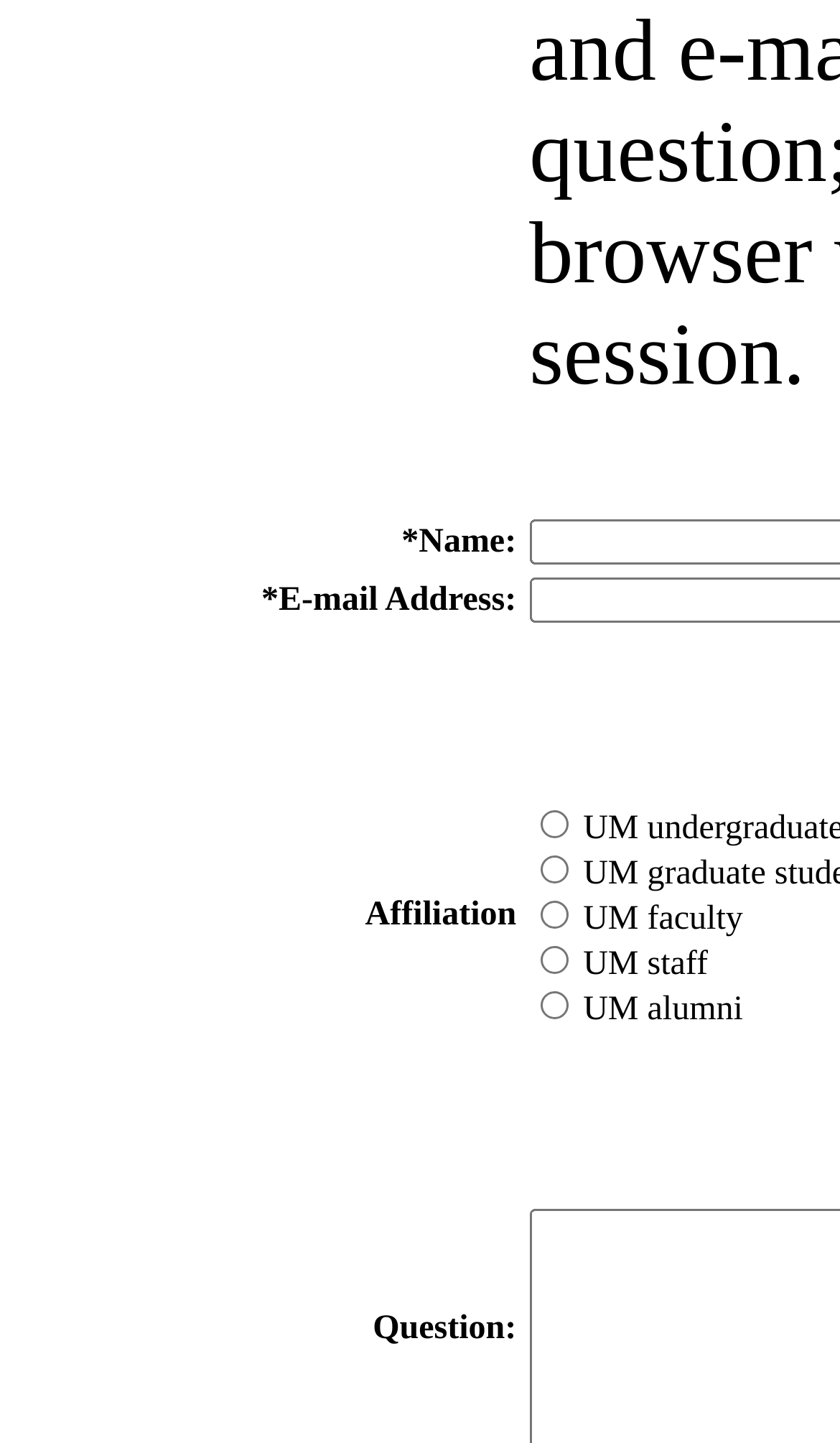What is the shortcut key for the 'E-mail Address' field?
Please respond to the question with as much detail as possible.

The shortcut key for the 'E-mail Address' field is 'Alt+E' because the LabelText element corresponding to the 'E-mail Address' field has the keyshortcuts 'Alt+E'.